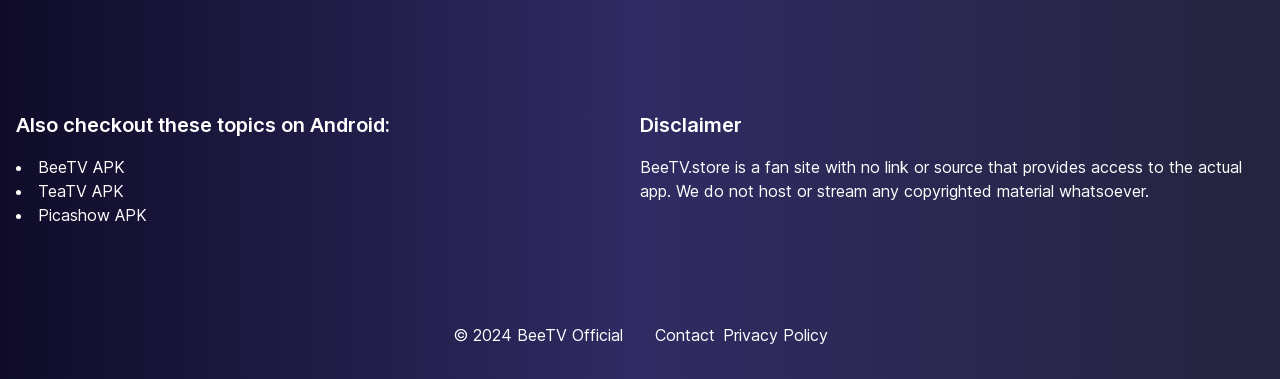Provide the bounding box for the UI element matching this description: "Contact".

[0.511, 0.851, 0.558, 0.914]